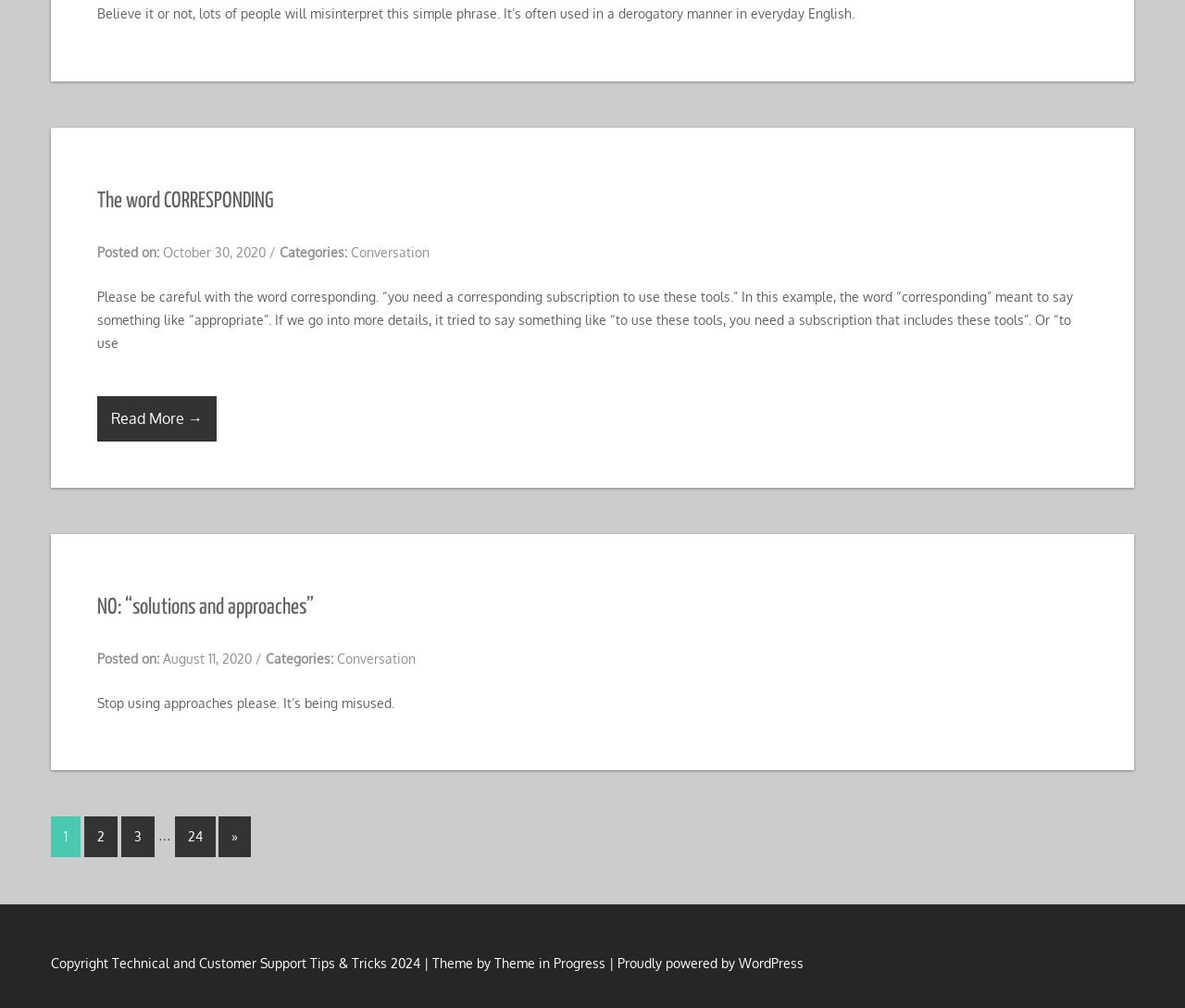What platform is this website powered by?
Look at the screenshot and respond with a single word or phrase.

WordPress